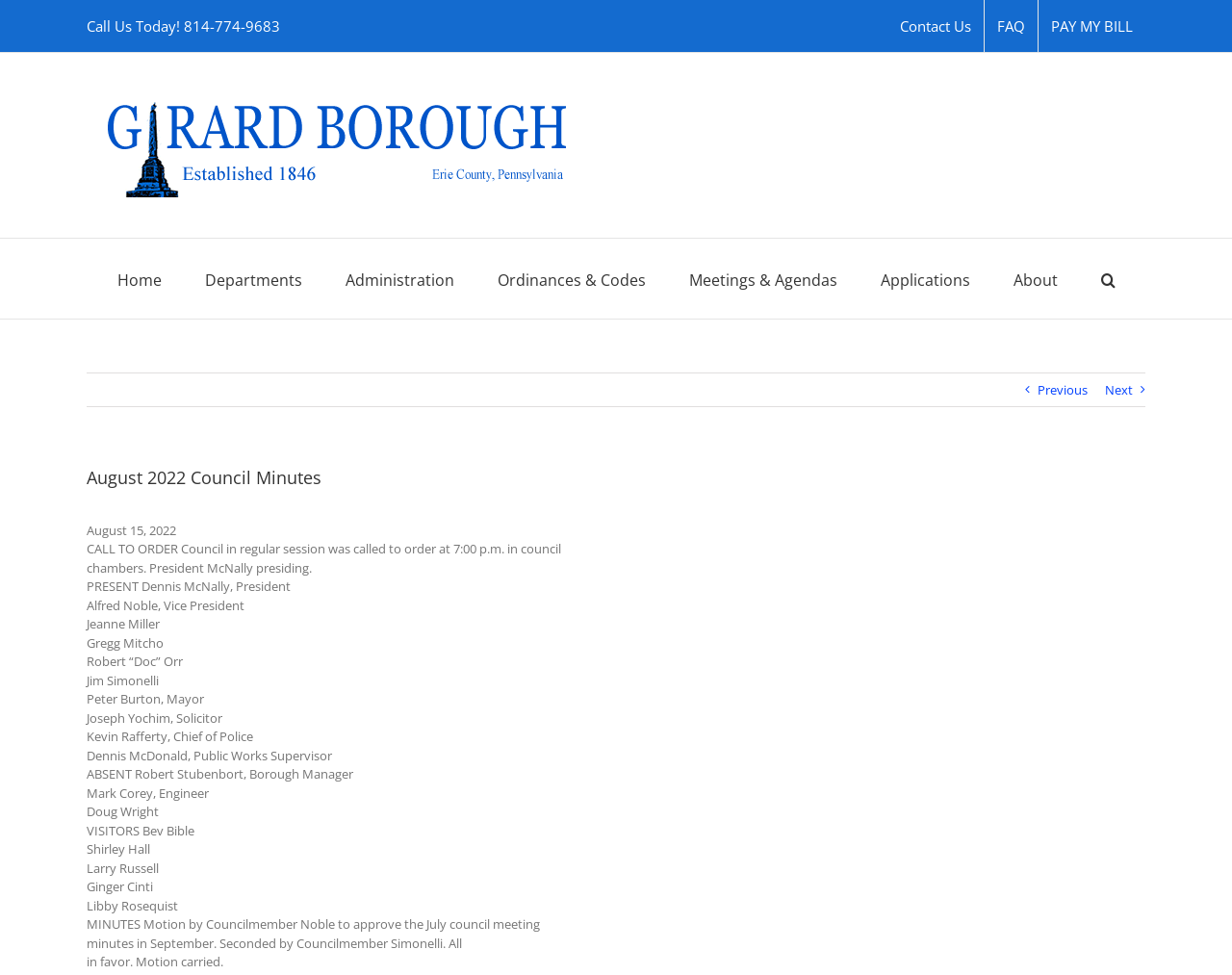Please determine the bounding box coordinates of the section I need to click to accomplish this instruction: "Click the 'Contact Us' link".

[0.72, 0.0, 0.798, 0.053]